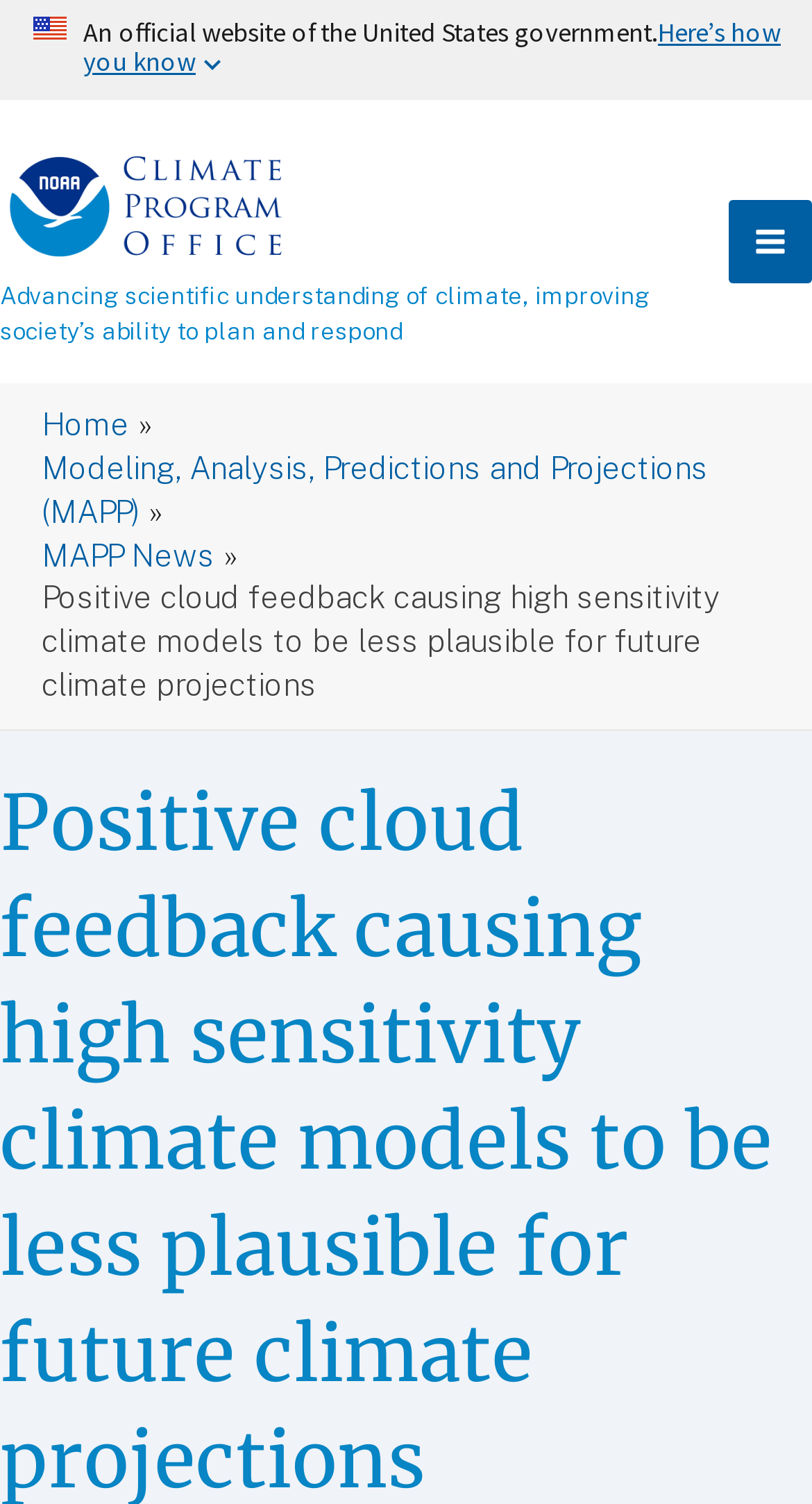What is the purpose of the Climate Program Office?
Refer to the screenshot and respond with a concise word or phrase.

Advancing scientific understanding of climate